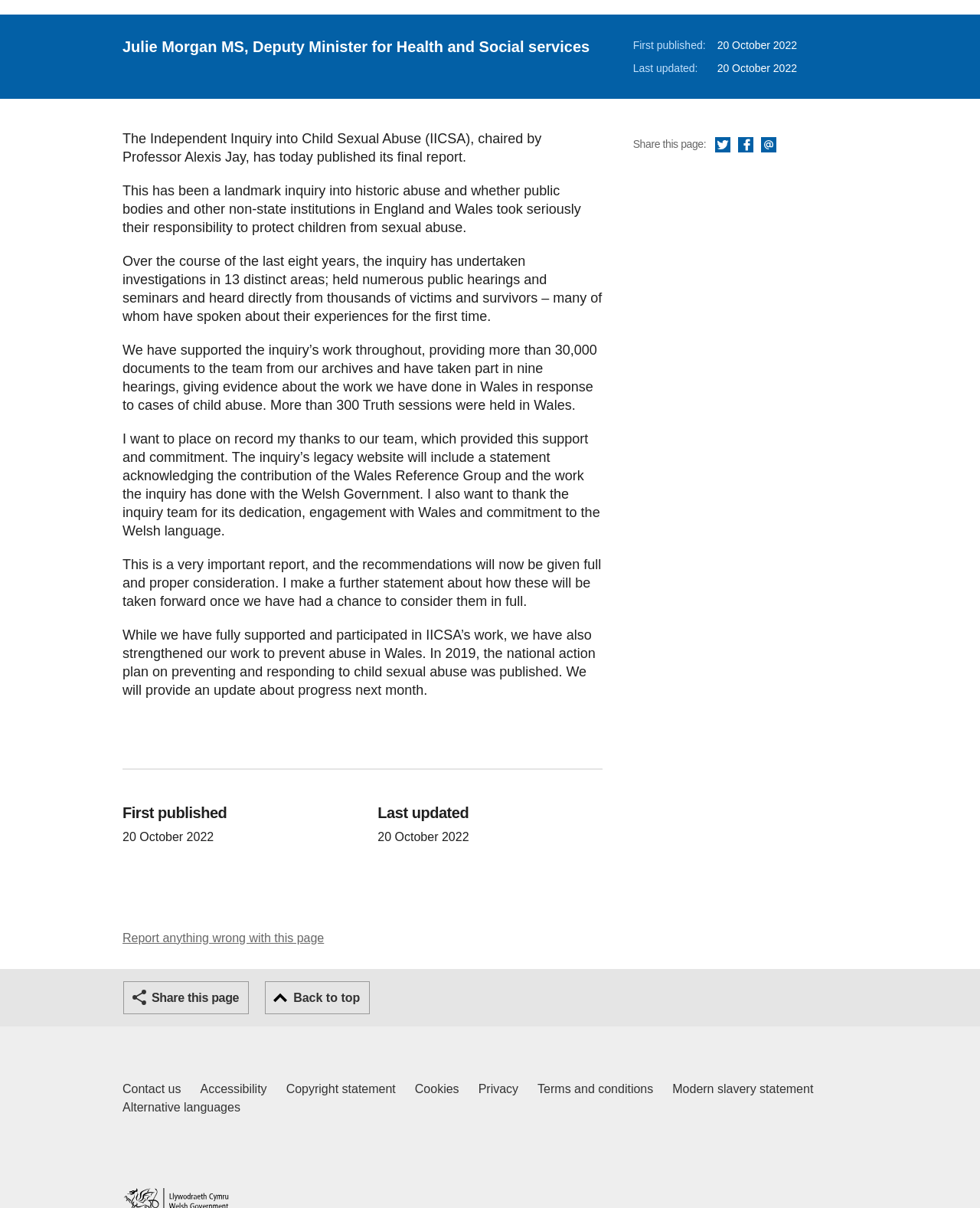Based on the description "Share this page via Facebook", find the bounding box of the specified UI element.

[0.753, 0.114, 0.769, 0.127]